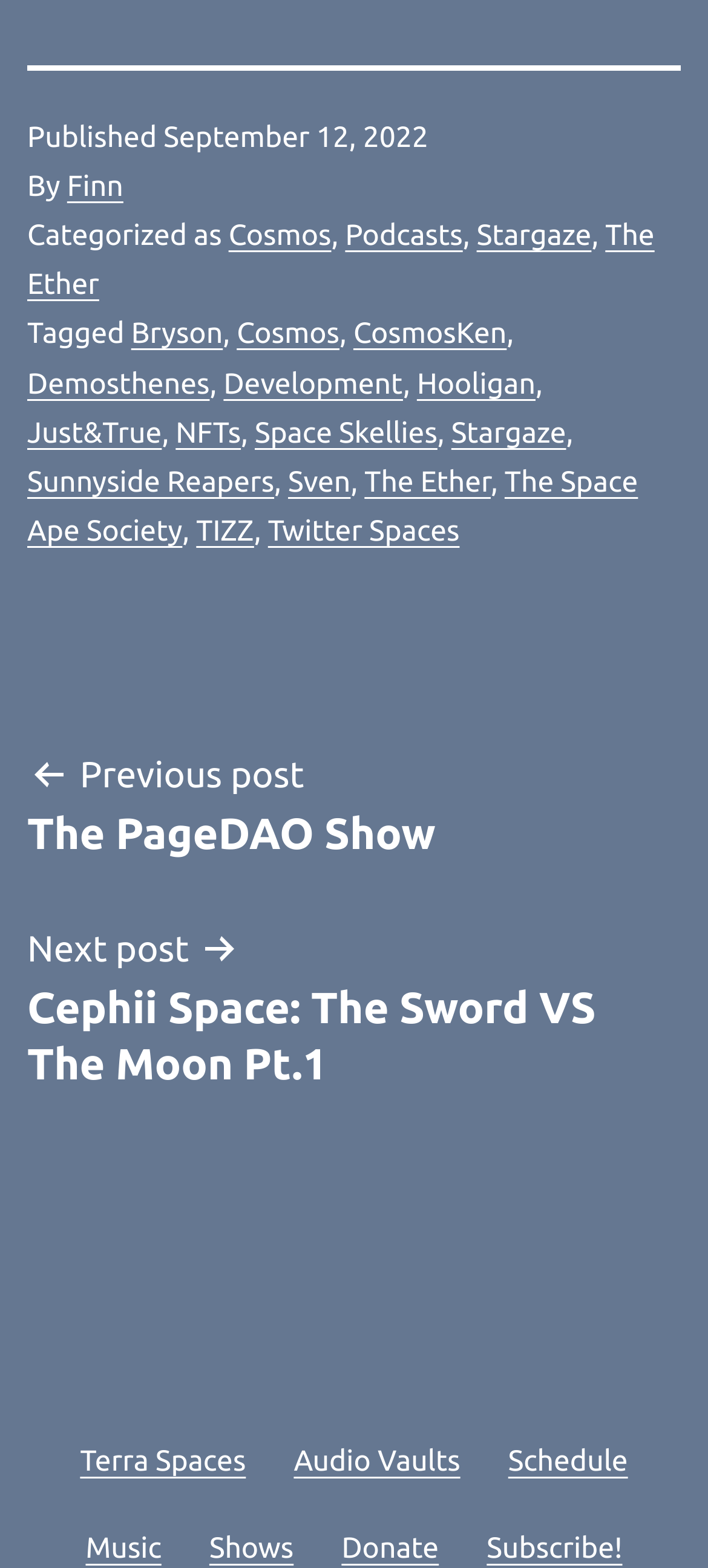Provide the bounding box coordinates of the HTML element described by the text: "Development". The coordinates should be in the format [left, top, right, bottom] with values between 0 and 1.

[0.316, 0.234, 0.569, 0.255]